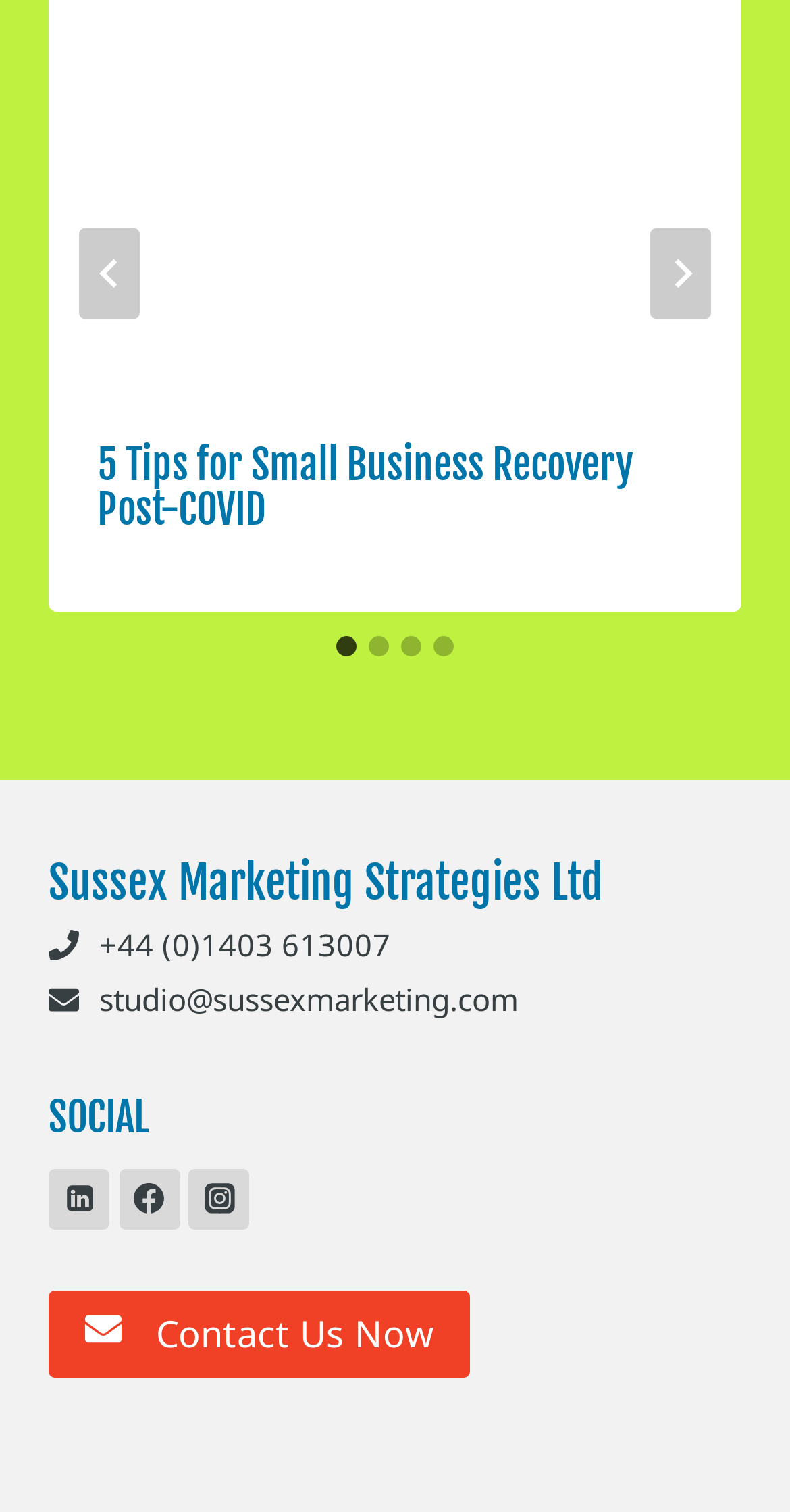Select the bounding box coordinates of the element I need to click to carry out the following instruction: "Go to last slide".

[0.1, 0.15, 0.177, 0.21]